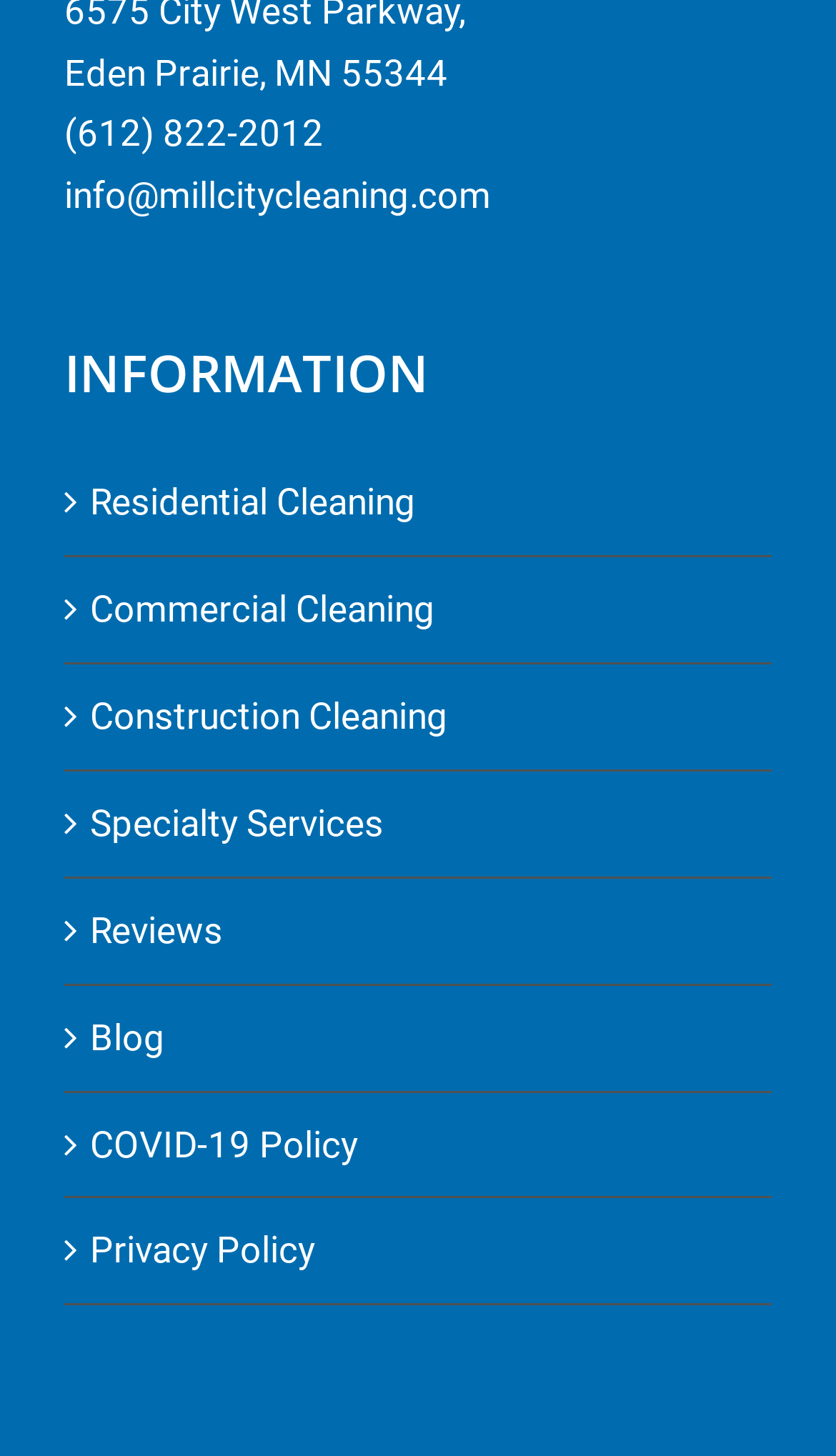Using floating point numbers between 0 and 1, provide the bounding box coordinates in the format (top-left x, top-left y, bottom-right x, bottom-right y). Locate the UI element described here: Reviews

[0.108, 0.618, 0.897, 0.66]